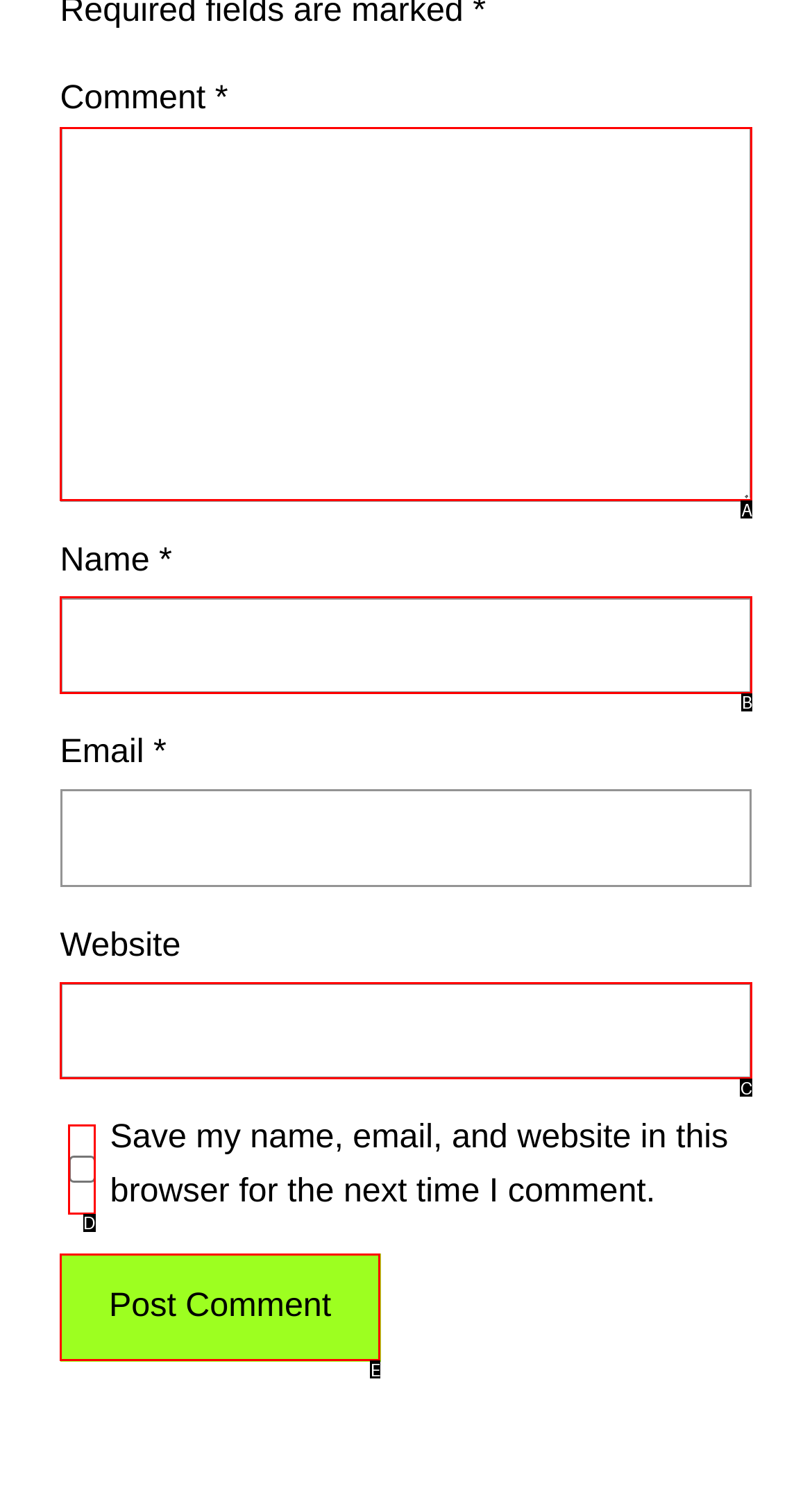Based on the description: parent_node: Comment * name="comment", identify the matching lettered UI element.
Answer by indicating the letter from the choices.

A